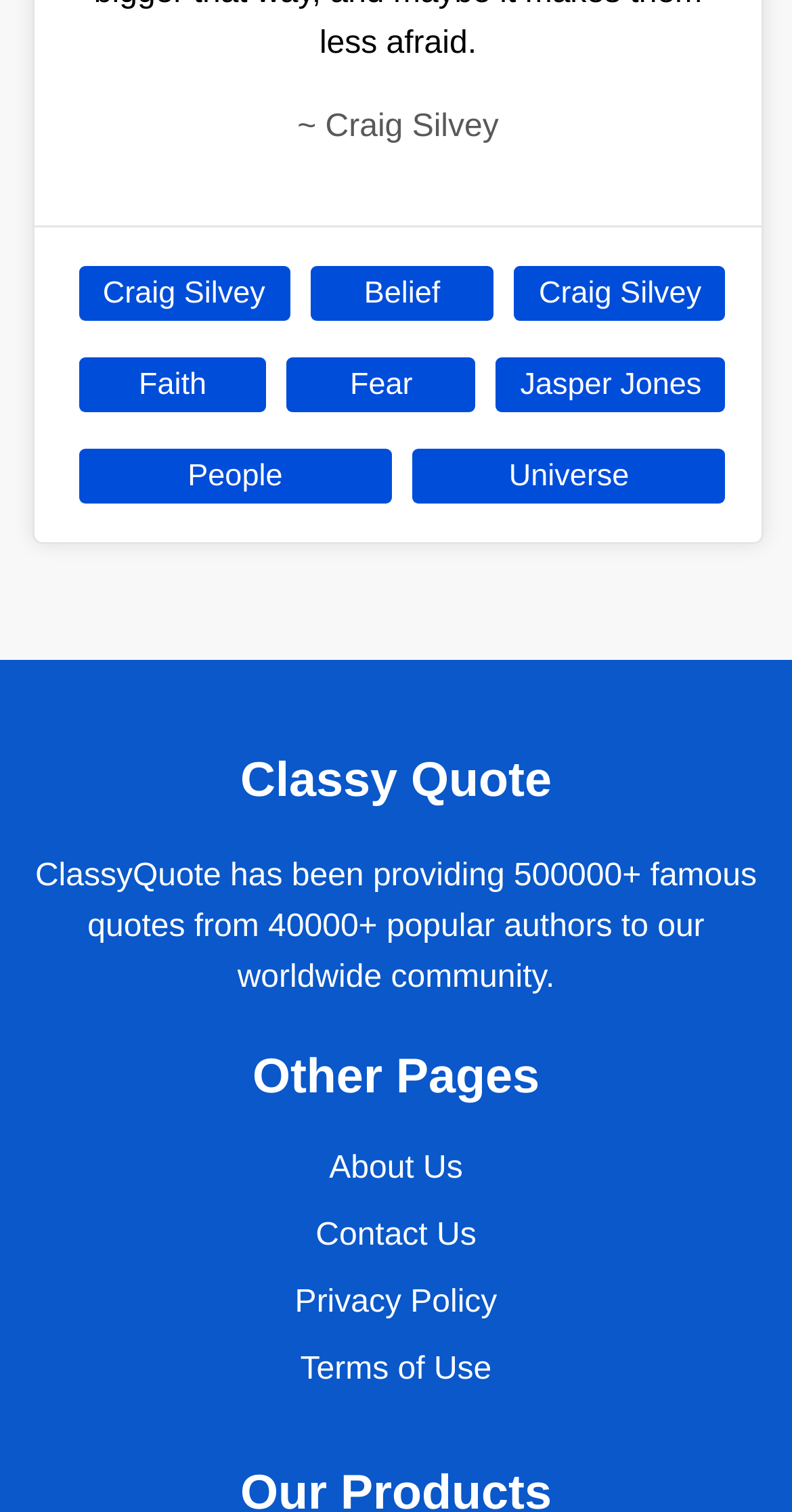What is the name of the author mentioned?
We need a detailed and exhaustive answer to the question. Please elaborate.

The webpage has multiple links with the text 'Craig Silvey', indicating that it is the name of an author. This can be inferred from the context of the webpage, which appears to be a quote website, and the presence of other links with book titles and themes.